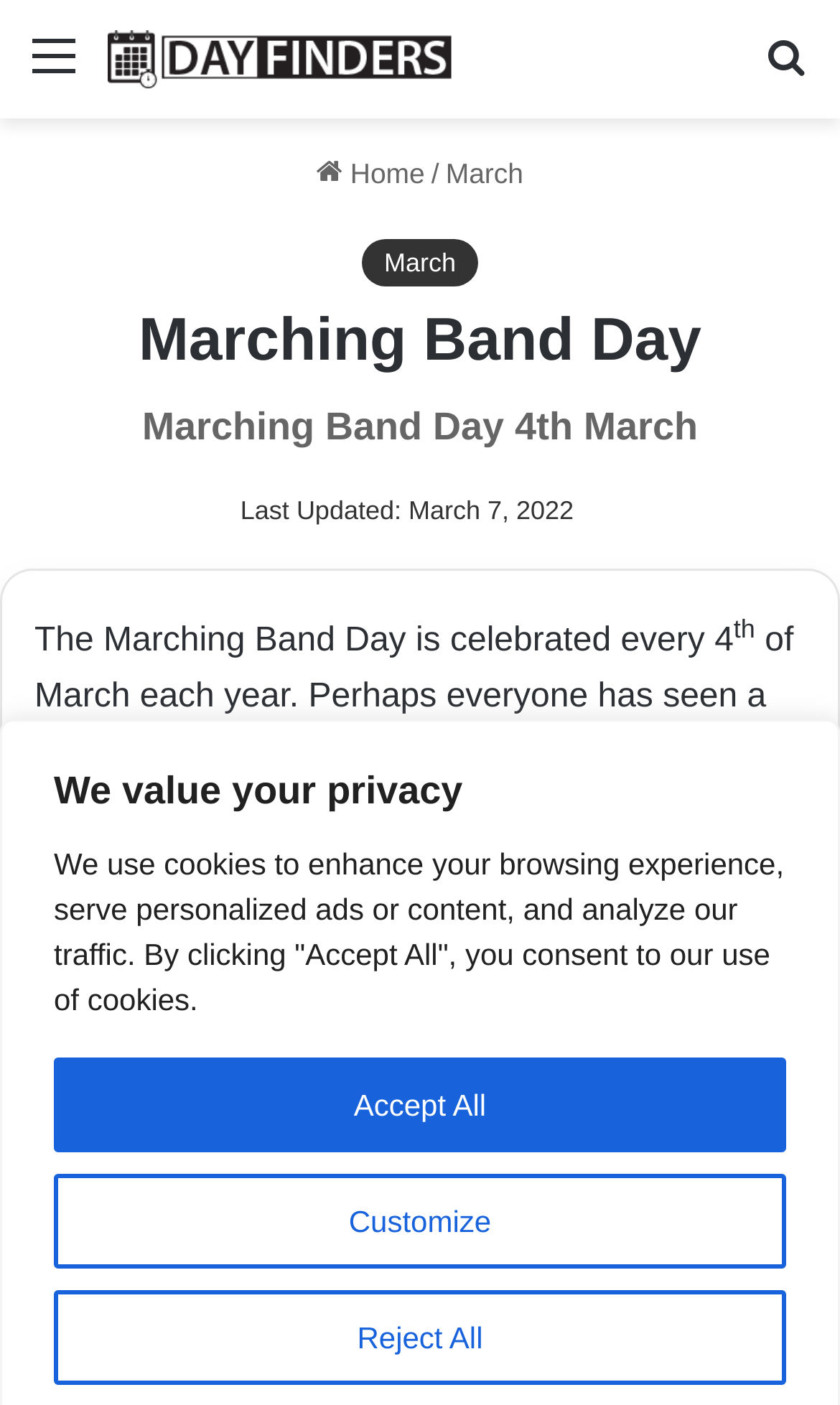Locate the bounding box for the described UI element: "Menu". Ensure the coordinates are four float numbers between 0 and 1, formatted as [left, top, right, bottom].

[0.038, 0.019, 0.09, 0.088]